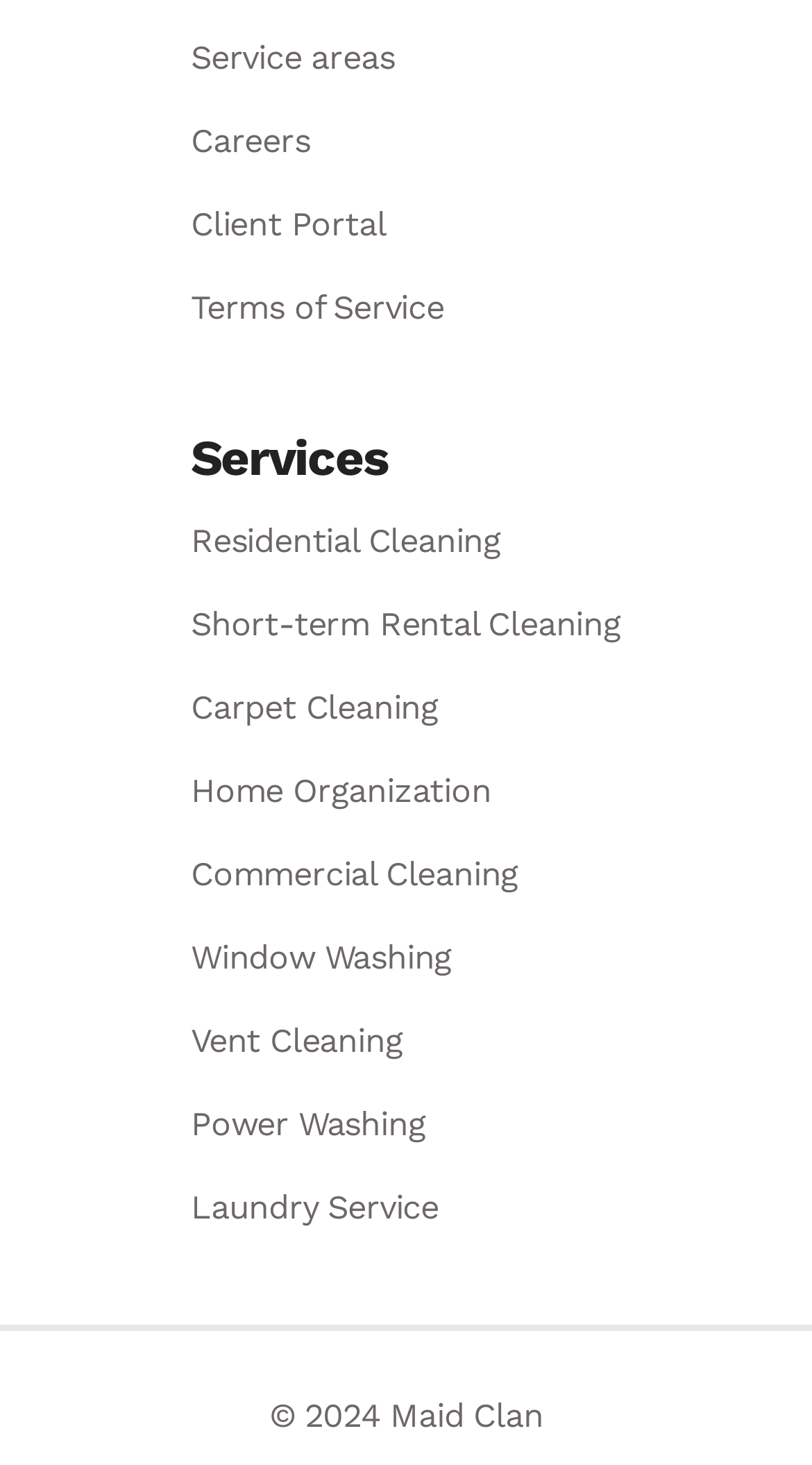Identify the bounding box coordinates of the specific part of the webpage to click to complete this instruction: "View service areas".

[0.235, 0.025, 0.486, 0.052]